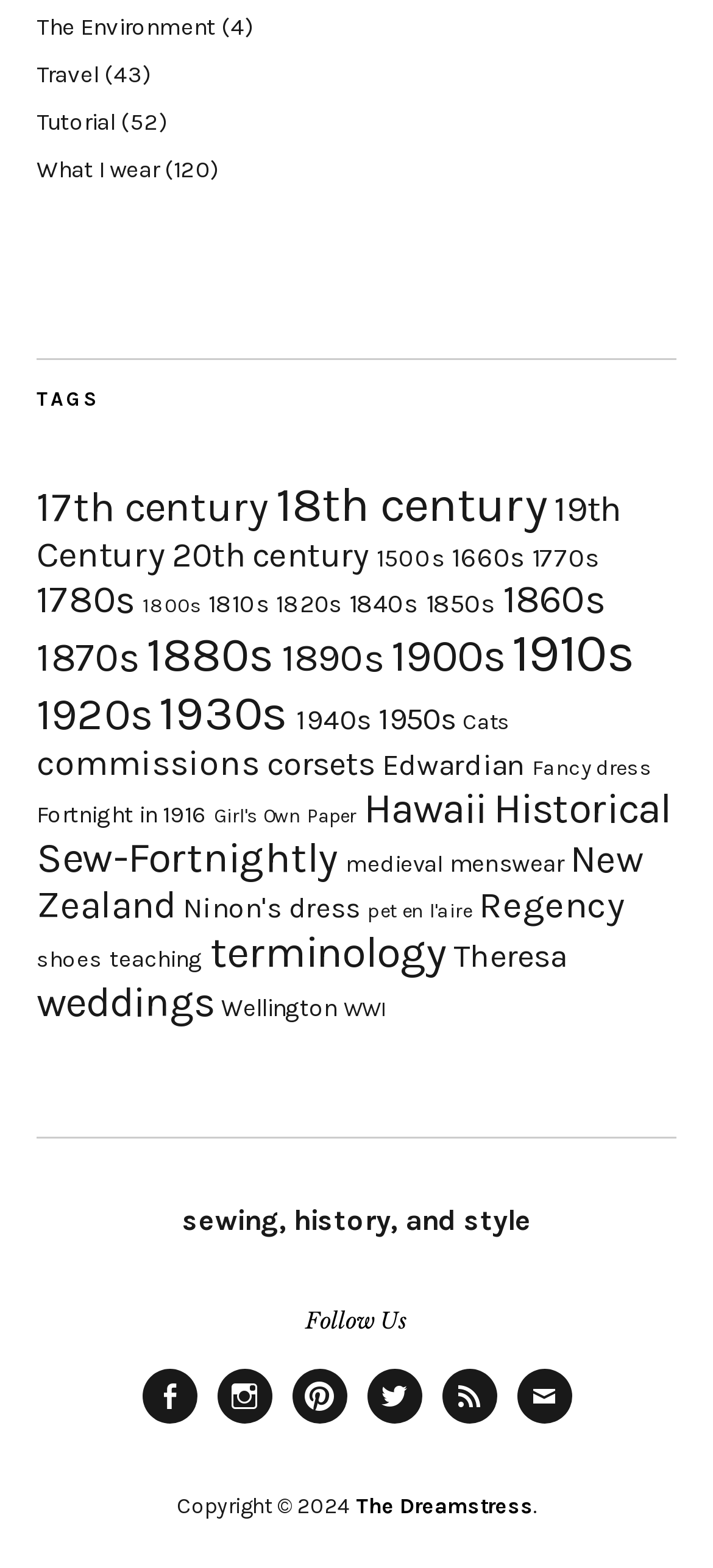How many items are in the 1910s category?
Please use the image to deliver a detailed and complete answer.

I found this information by looking at the link '1910s (115 items)' under the 'TAGS' heading, which indicates that there are 115 items in this category.